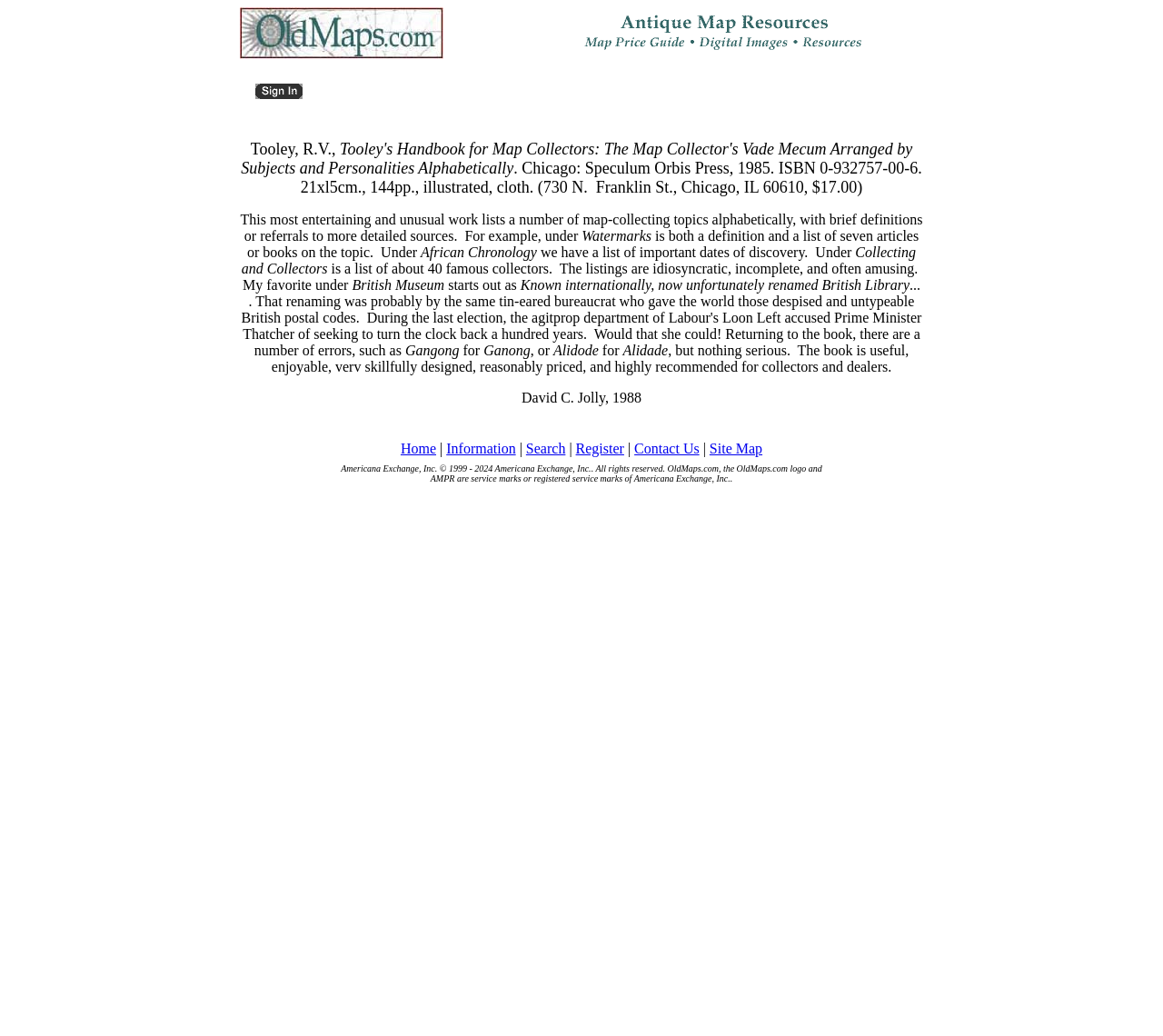Given the element description "CONTACT" in the screenshot, predict the bounding box coordinates of that UI element.

None